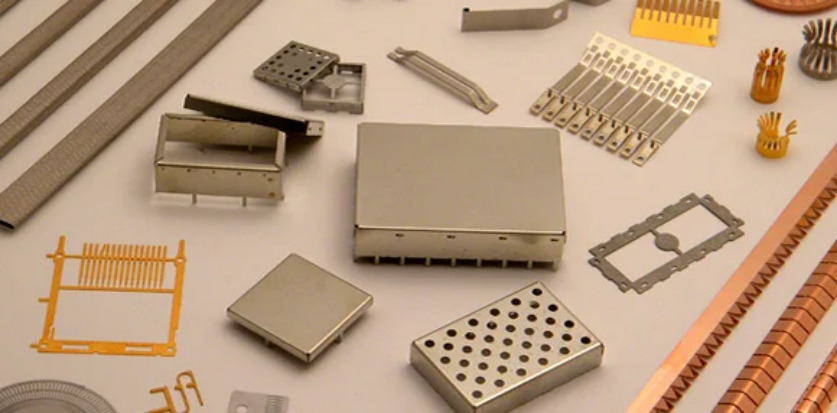Offer an in-depth description of the image shown.

This image showcases a diverse array of metal components, specifically designed for electromagnetic shielding applications. The collection includes various shapes and sizes of shielding enclosures made from materials like copper, aluminum, and steel, which are pivotal in managing RF interference in electronic devices. Notable items in the arrangement include perforated metal boxes, flat panels, and intricate circuit board shields, each tailored to protect sensitive electronics and enhance performance by mitigating unwanted electromagnetic waves. The design intricacies emphasize the importance of factors such as metal bonding, thickness selection, and proper ventilation, which are crucial for effective RF interference control in modern consumer electronics, solar inverters, and smart appliances. This visual representation illustrates the complexity and sophistication of shielding solutions essential in the realm of electronics engineering.